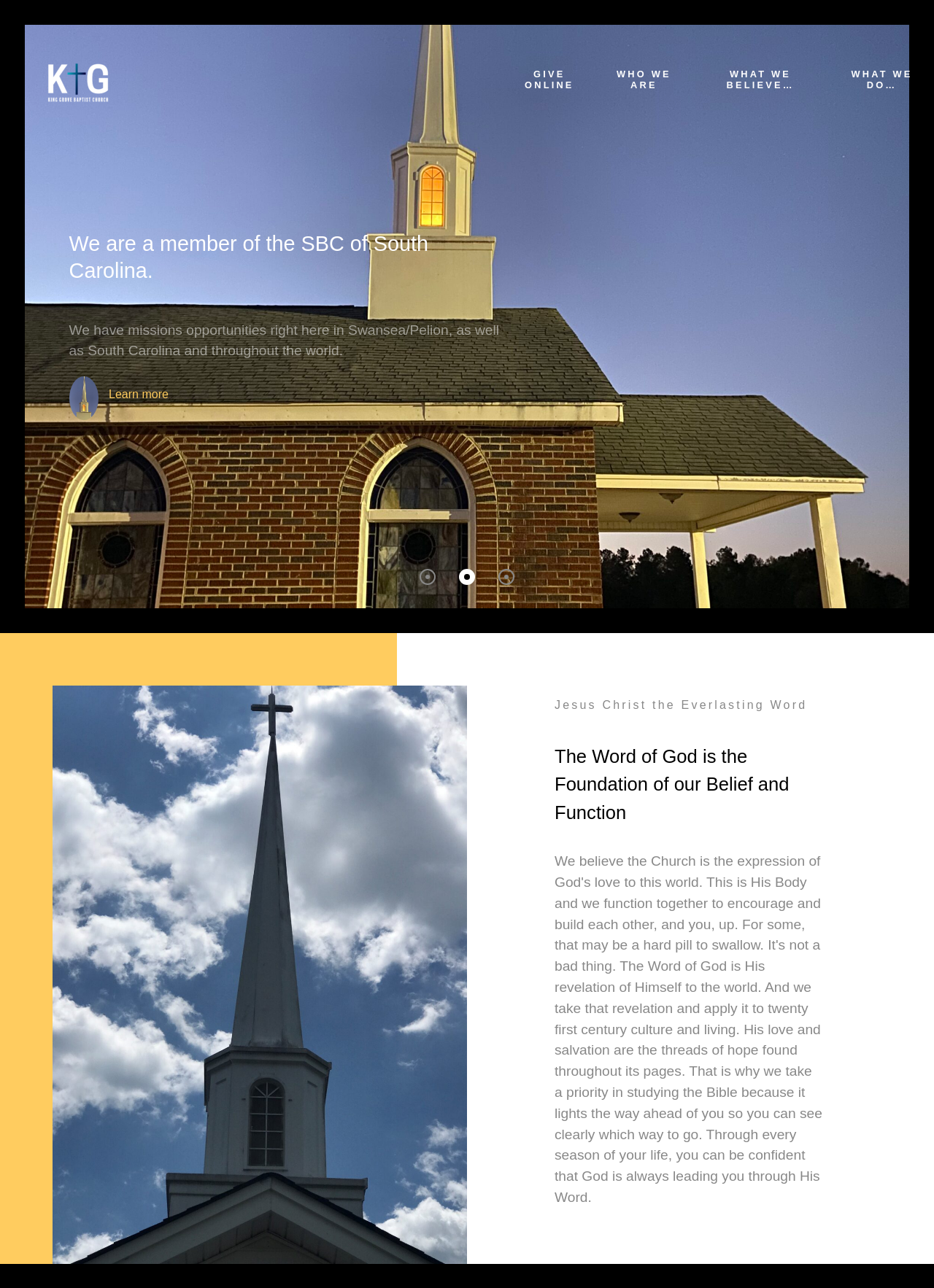Identify the bounding box coordinates of the clickable region to carry out the given instruction: "Learn more about worship".

[0.074, 0.297, 0.138, 0.312]